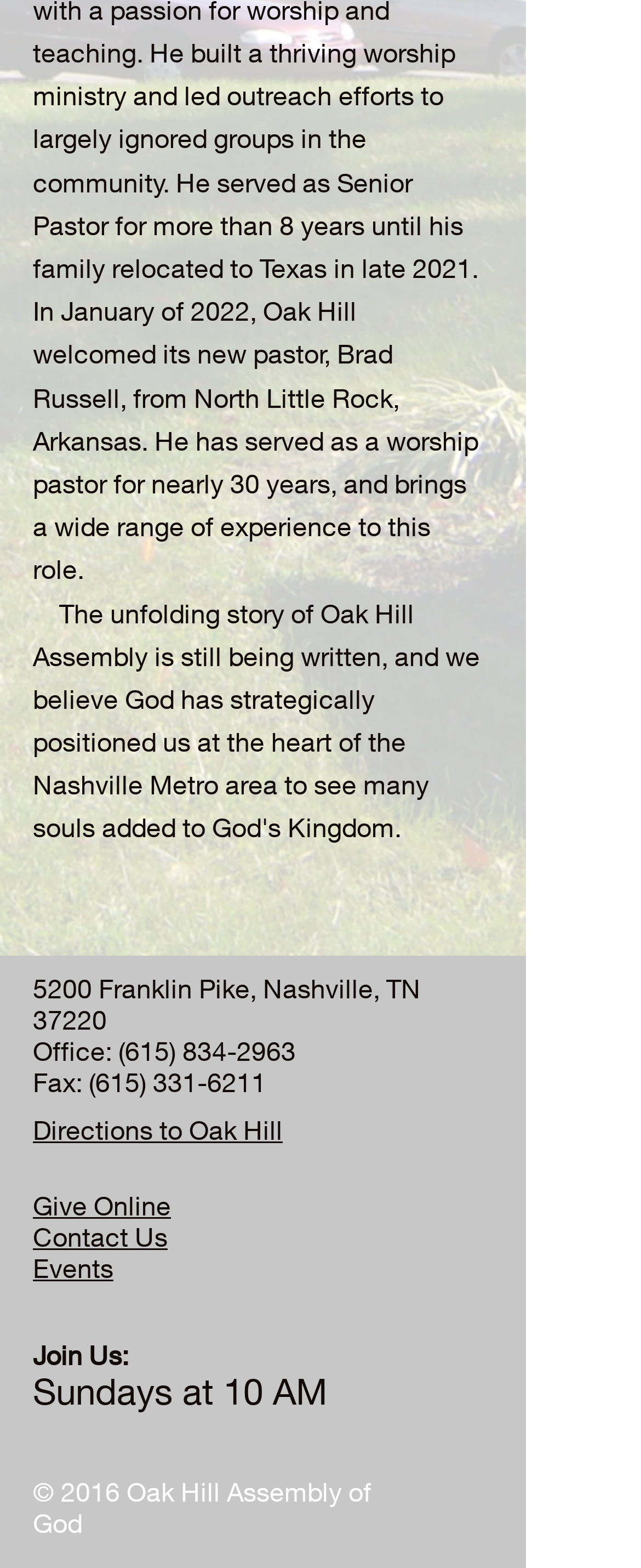Determine the bounding box coordinates for the region that must be clicked to execute the following instruction: "View events".

[0.051, 0.798, 0.177, 0.818]